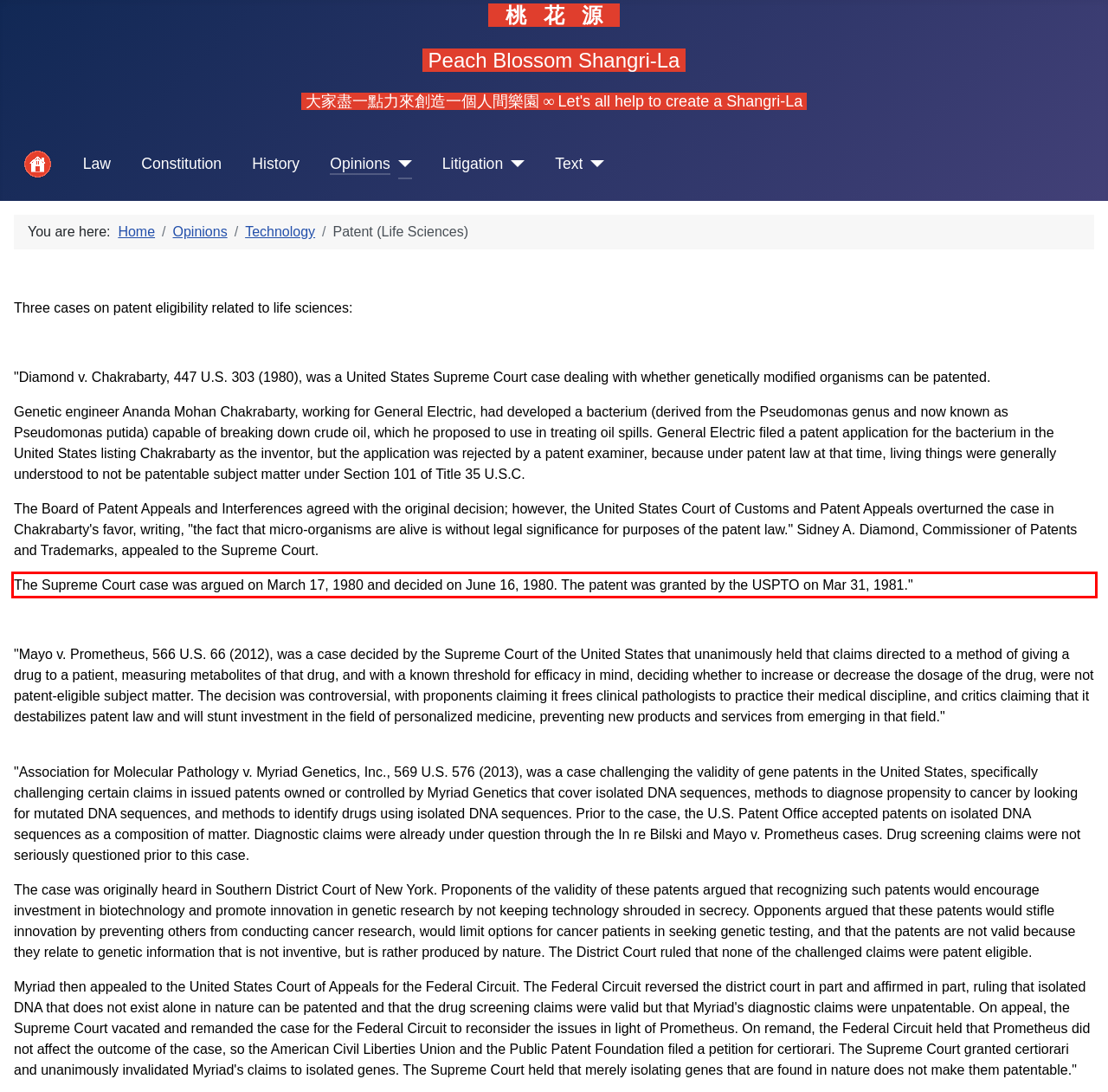Please take the screenshot of the webpage, find the red bounding box, and generate the text content that is within this red bounding box.

The Supreme Court case was argued on March 17, 1980 and decided on June 16, 1980. The patent was granted by the USPTO on Mar 31, 1981."